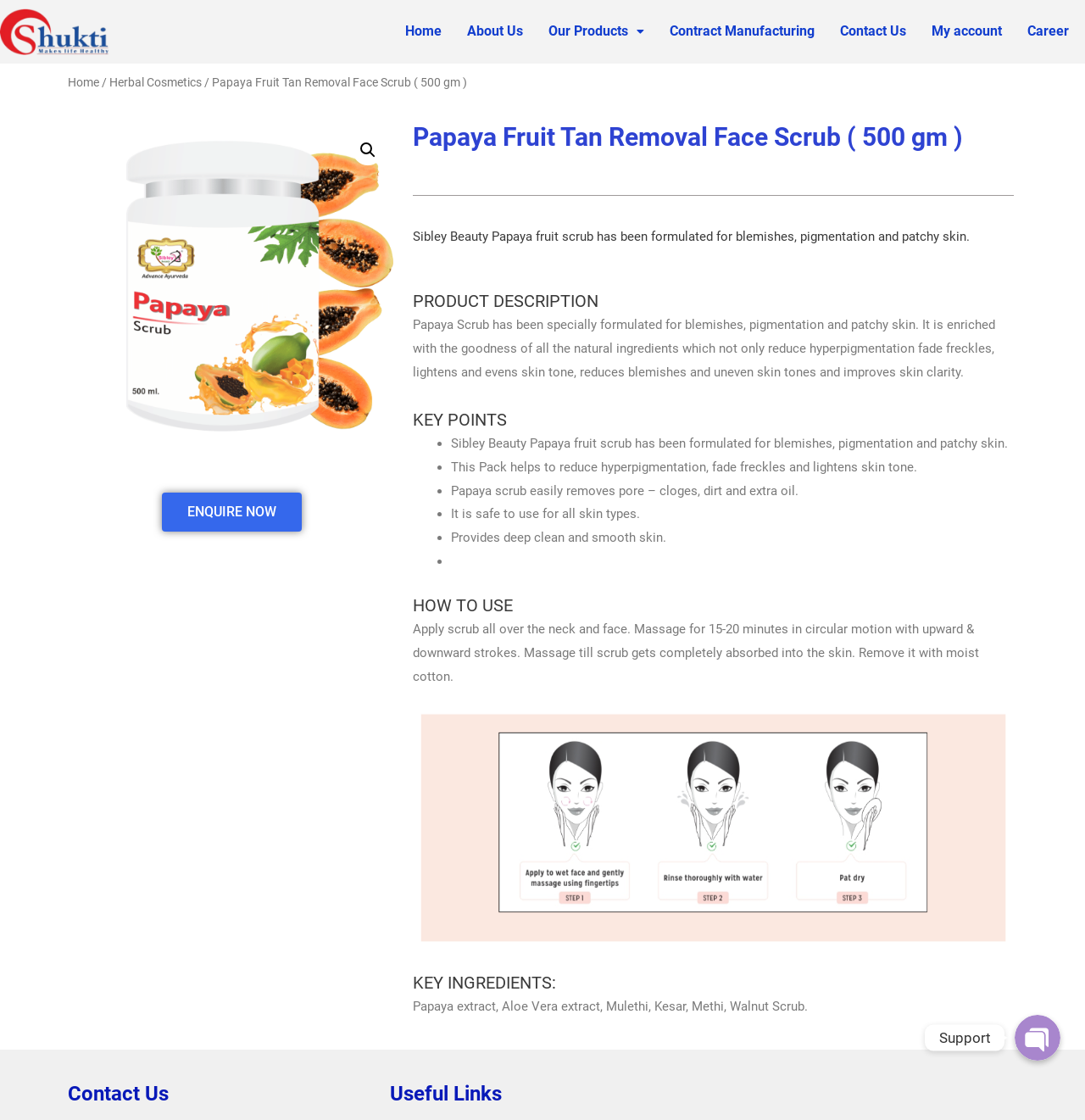How to use the Papaya scrub?
Please give a detailed and thorough answer to the question, covering all relevant points.

I found the instructions on how to use the Papaya scrub by reading the 'HOW TO USE' section which provides a step-by-step guide on how to apply and remove the scrub.